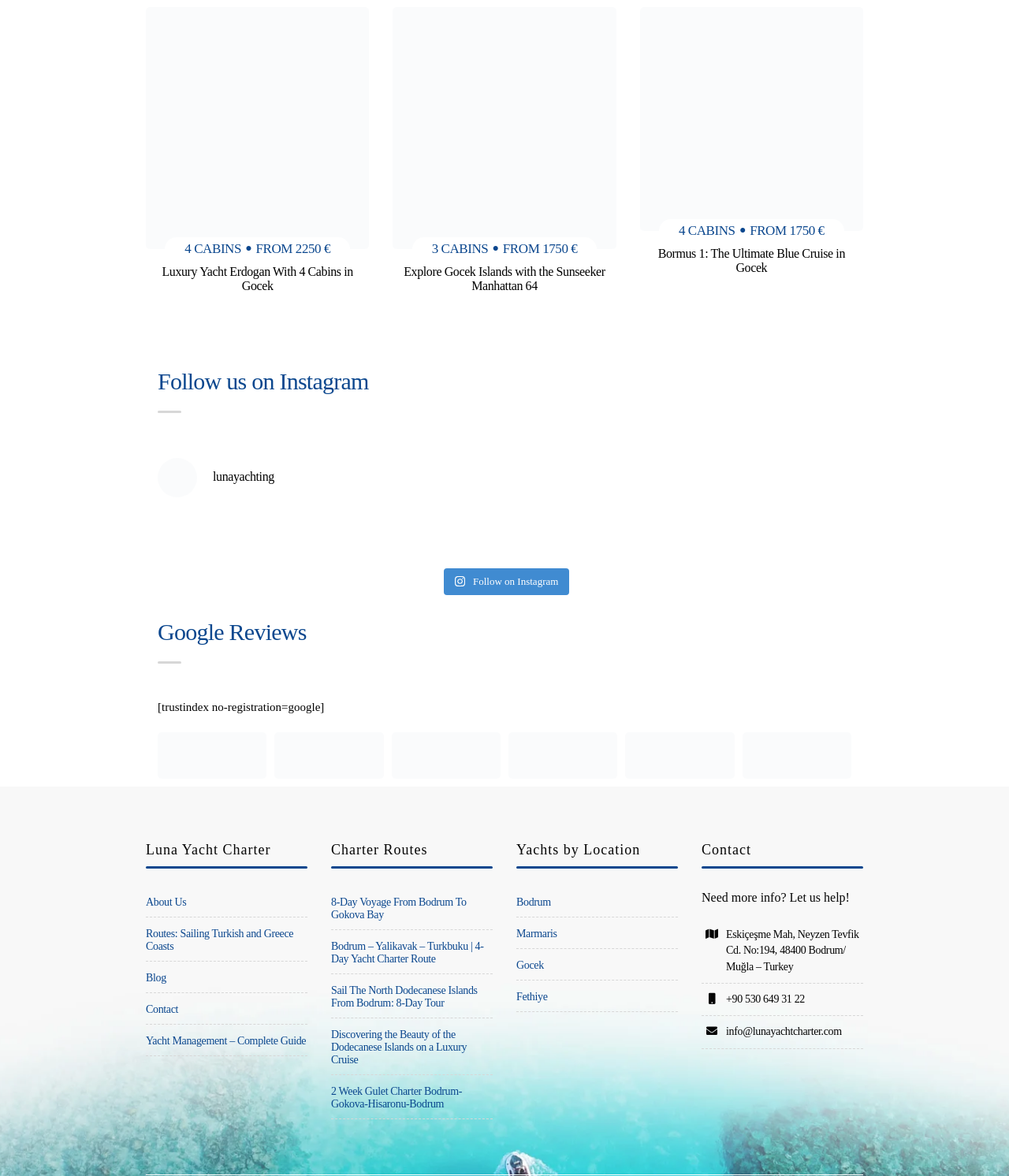Show me the bounding box coordinates of the clickable region to achieve the task as per the instruction: "Get more information about the special June offer".

[0.156, 0.439, 0.226, 0.472]